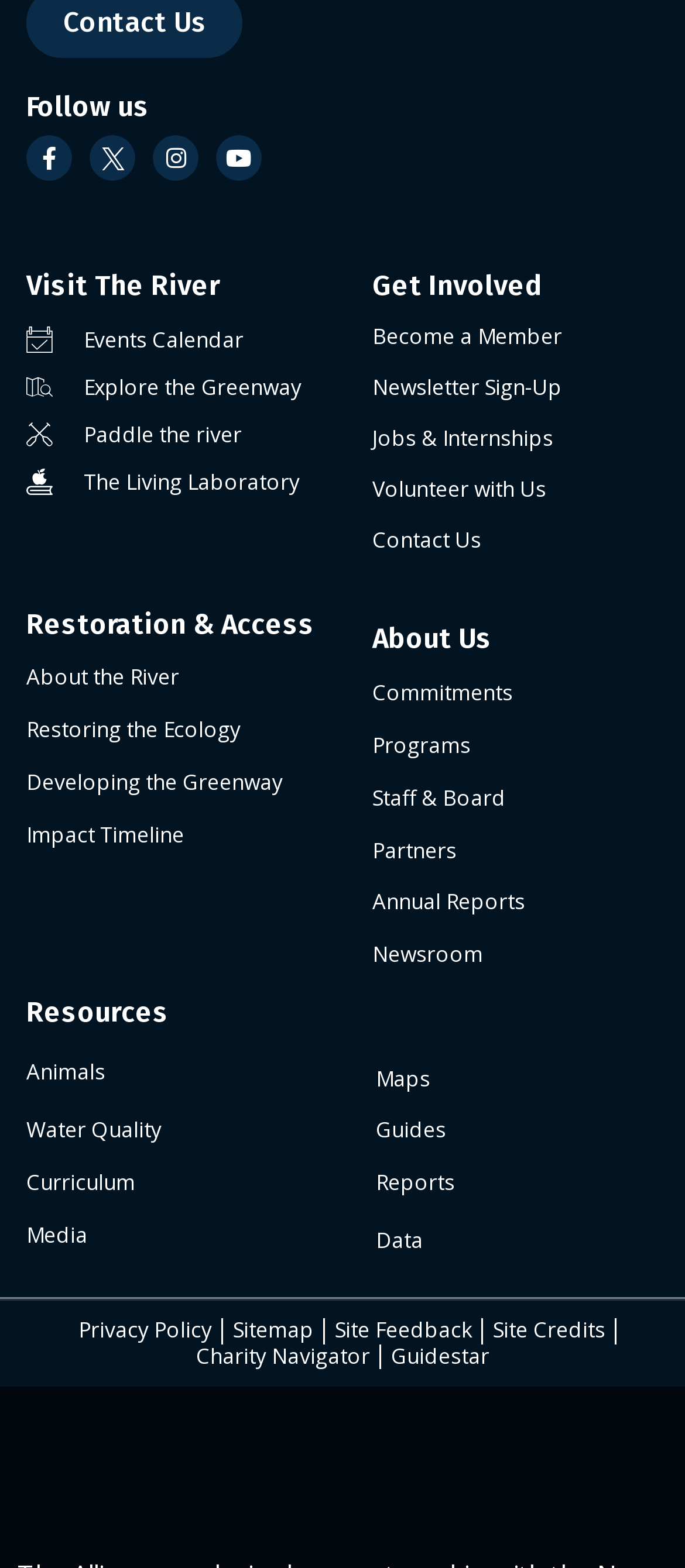Please find the bounding box coordinates of the element that you should click to achieve the following instruction: "Visit The River". The coordinates should be presented as four float numbers between 0 and 1: [left, top, right, bottom].

[0.038, 0.172, 0.321, 0.193]